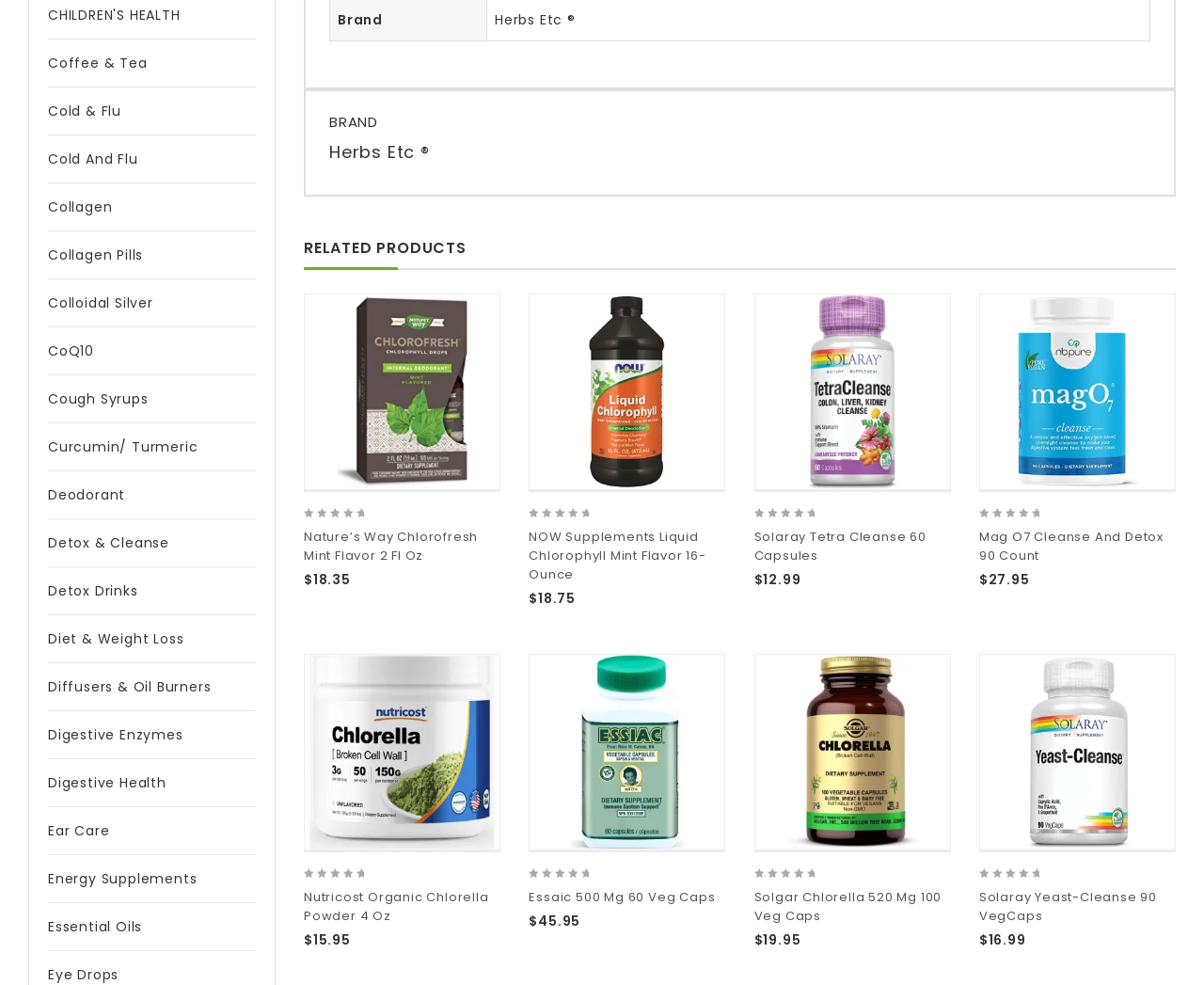Find the bounding box of the UI element described as: "Collagen". The bounding box coordinates should be given as four float values between 0 and 1, i.e., [left, top, right, bottom].

[0.04, 0.186, 0.212, 0.234]